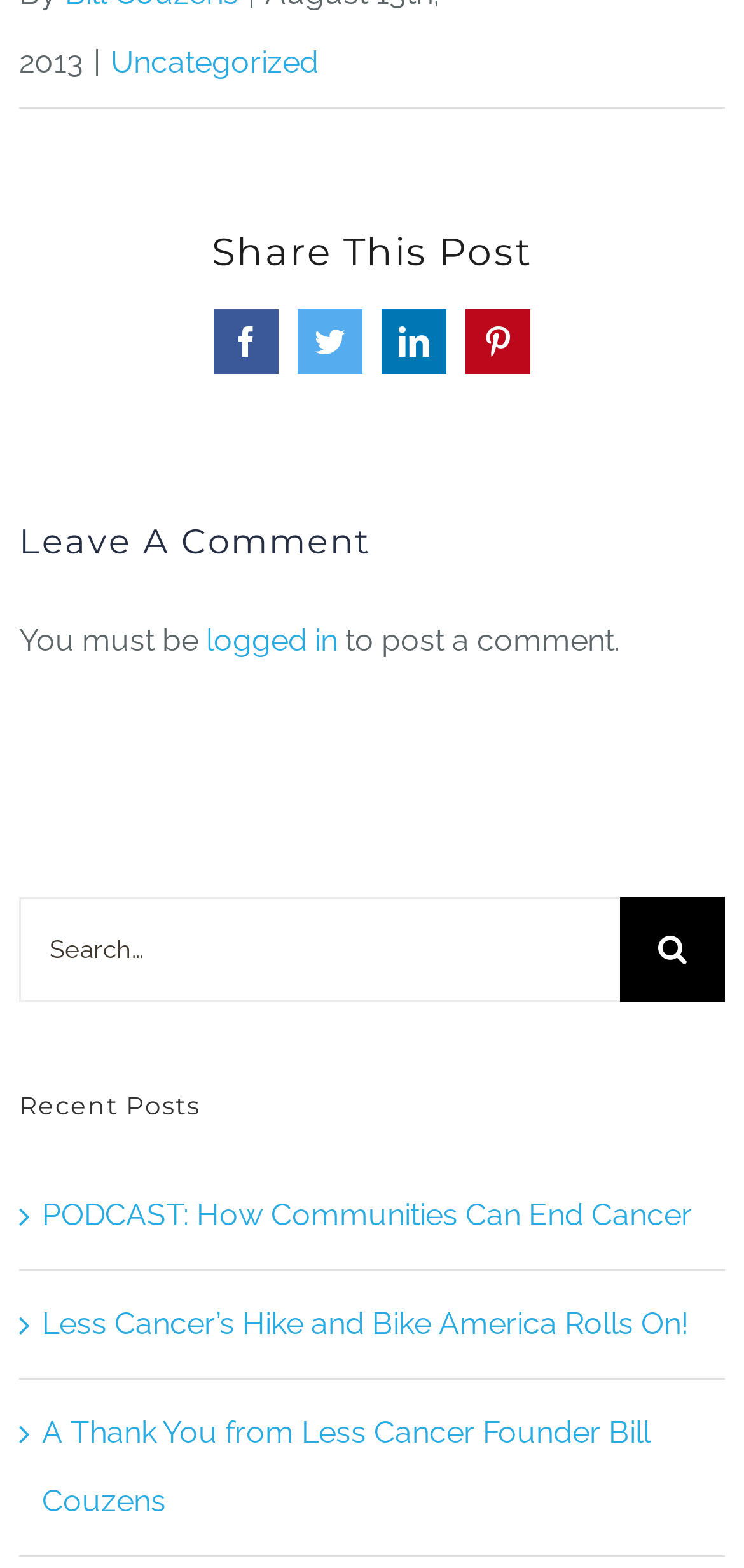What type of content is listed under 'Recent Posts'?
Please craft a detailed and exhaustive response to the question.

The links listed under 'Recent Posts', such as 'PODCAST: How Communities Can End Cancer' and 'Less Cancer’s Hike and Bike America Rolls On!', suggest that the content is a mix of podcast episodes and articles.